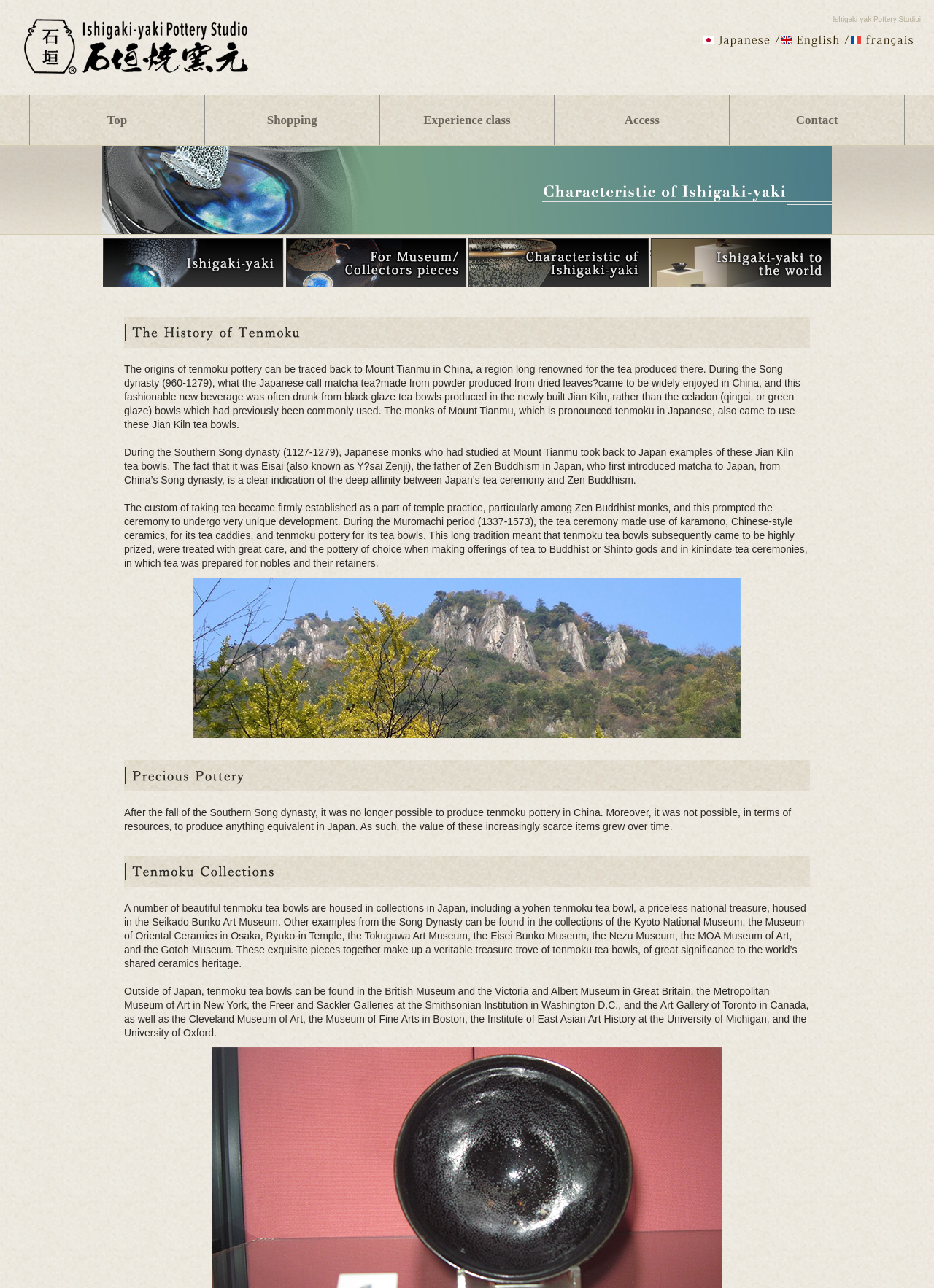Locate the bounding box coordinates of the clickable area needed to fulfill the instruction: "Select the 'English' language option".

[0.849, 0.026, 0.91, 0.035]